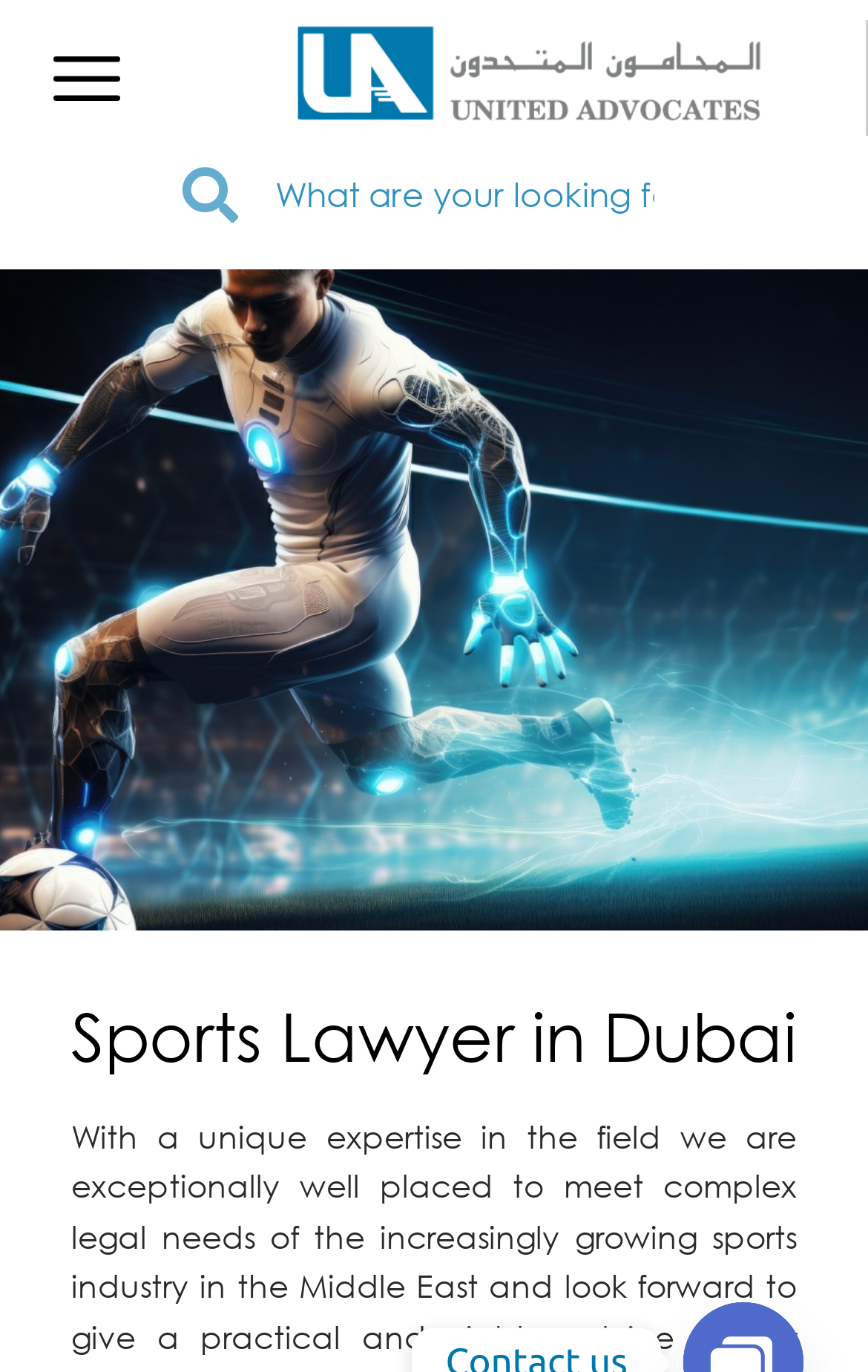What is the logo of the law firm?
Using the image as a reference, answer the question with a short word or phrase.

Logo_dark